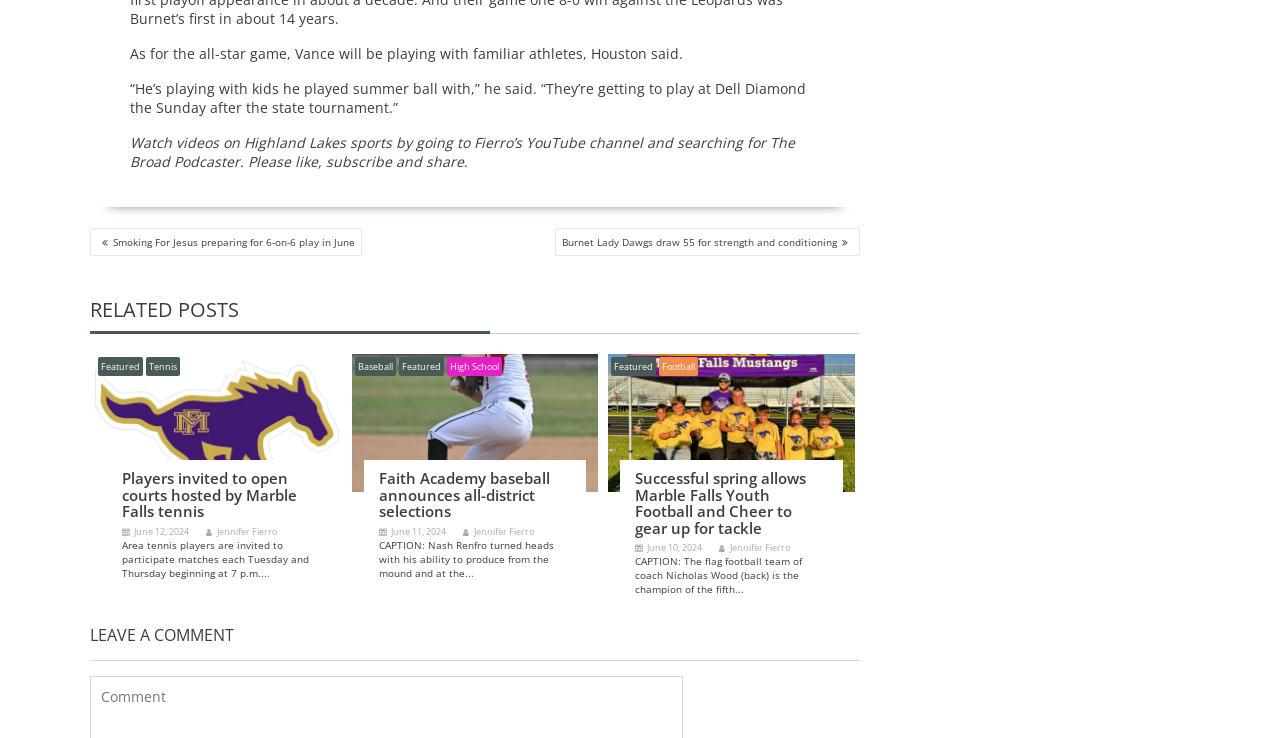Find the bounding box coordinates for the element described here: "Jennifer Fierro".

[0.361, 0.711, 0.417, 0.728]